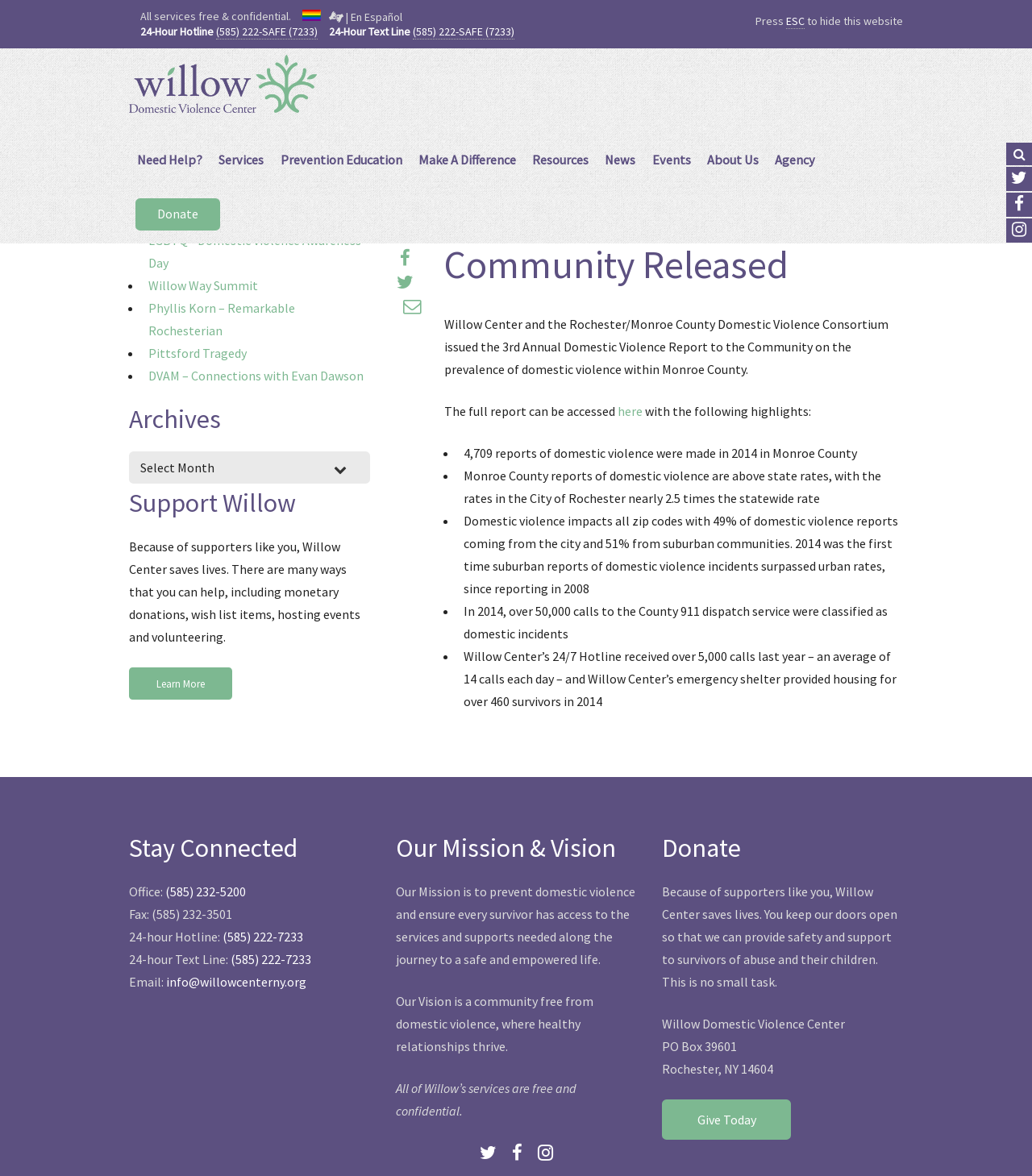What is the theme of the webpage?
Please answer the question with as much detail and depth as you can.

I determined the theme of the webpage by looking at the content of the webpage, which includes a report on domestic violence, resources for survivors of domestic violence, and information about the Willow Center's services related to domestic violence.